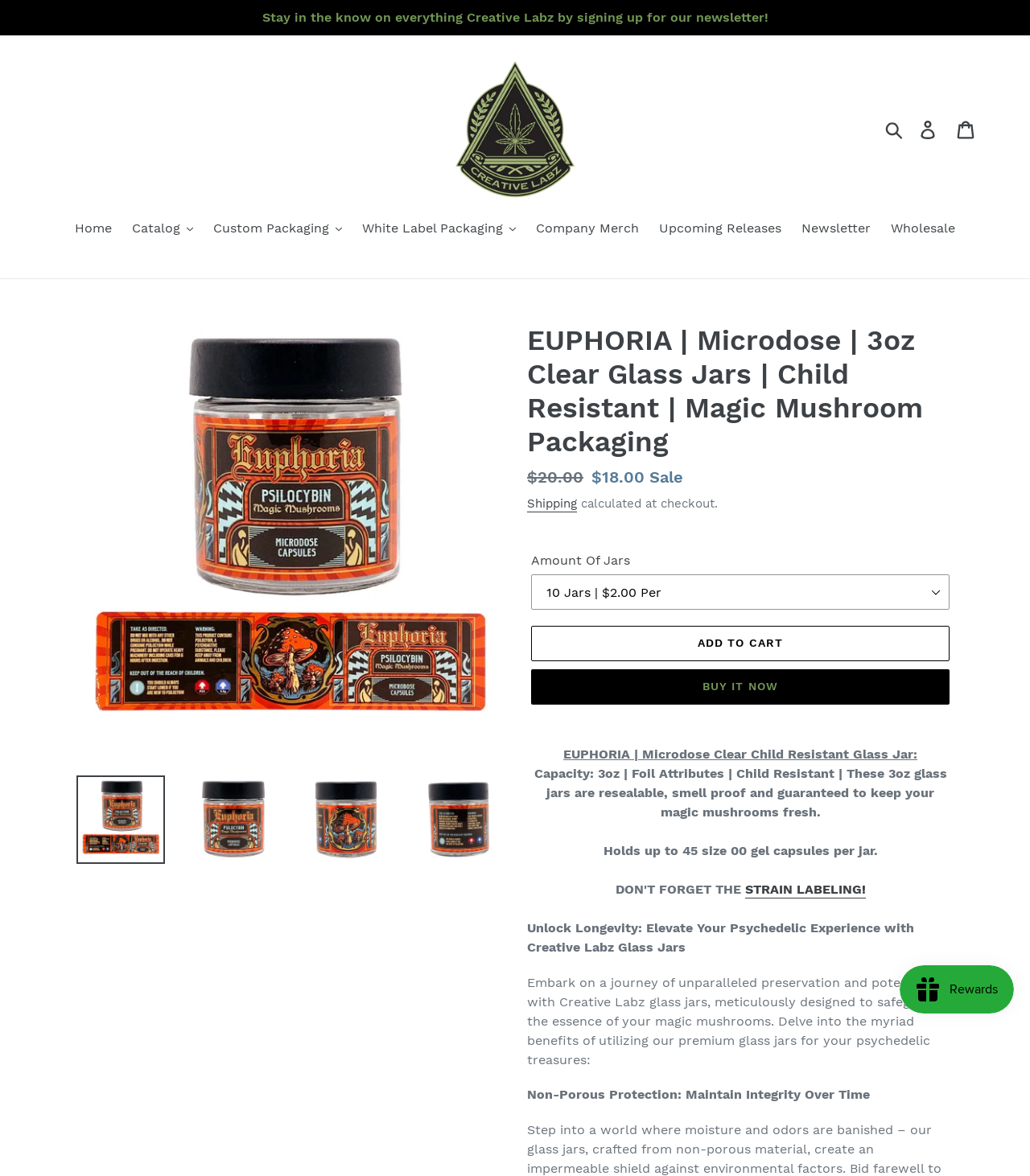Provide the bounding box coordinates for the UI element described in this sentence: "Custom Packaging.cls-1{fill:#231f20}". The coordinates should be four float values between 0 and 1, i.e., [left, top, right, bottom].

[0.199, 0.186, 0.34, 0.205]